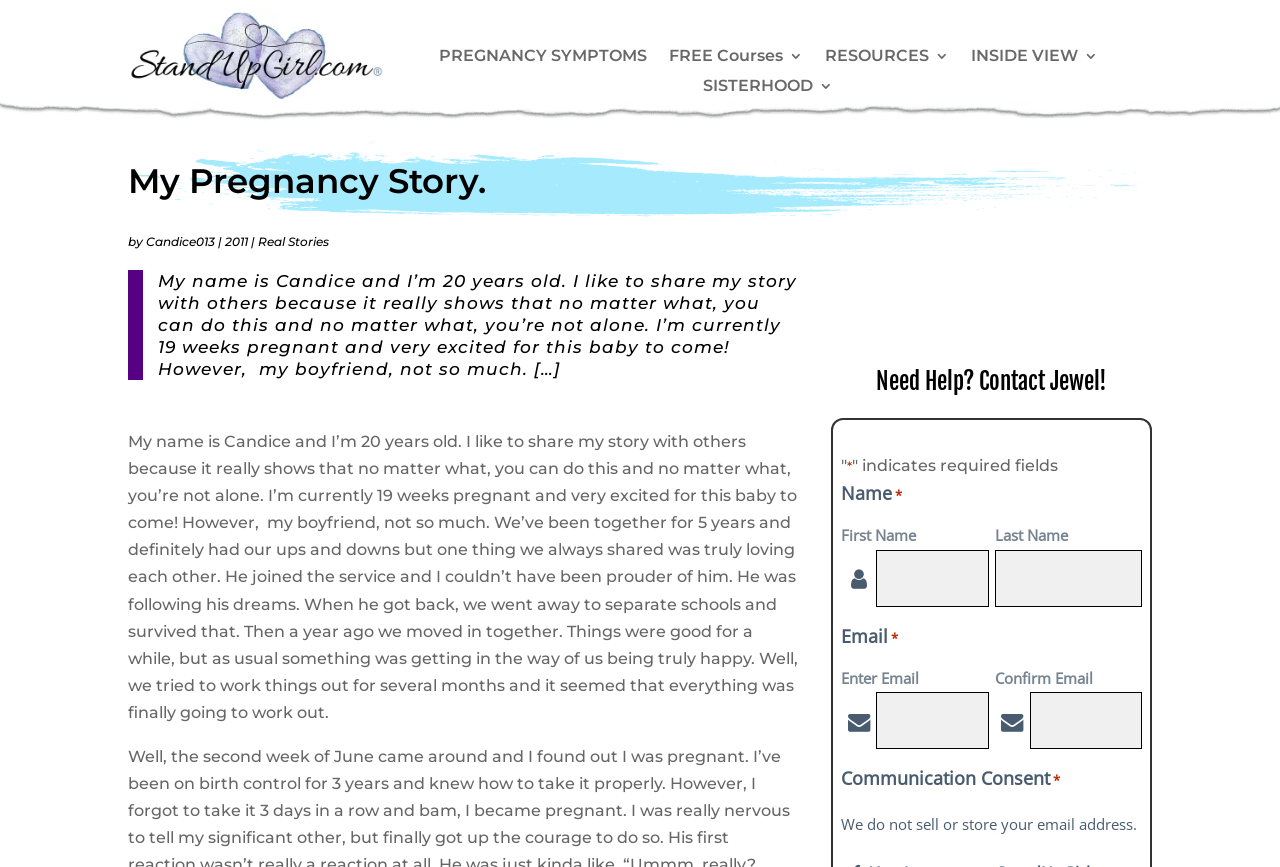Can you find the bounding box coordinates for the UI element given this description: "parent_node: First Name name="input_8.3""? Provide the coordinates as four float numbers between 0 and 1: [left, top, right, bottom].

[0.685, 0.634, 0.772, 0.7]